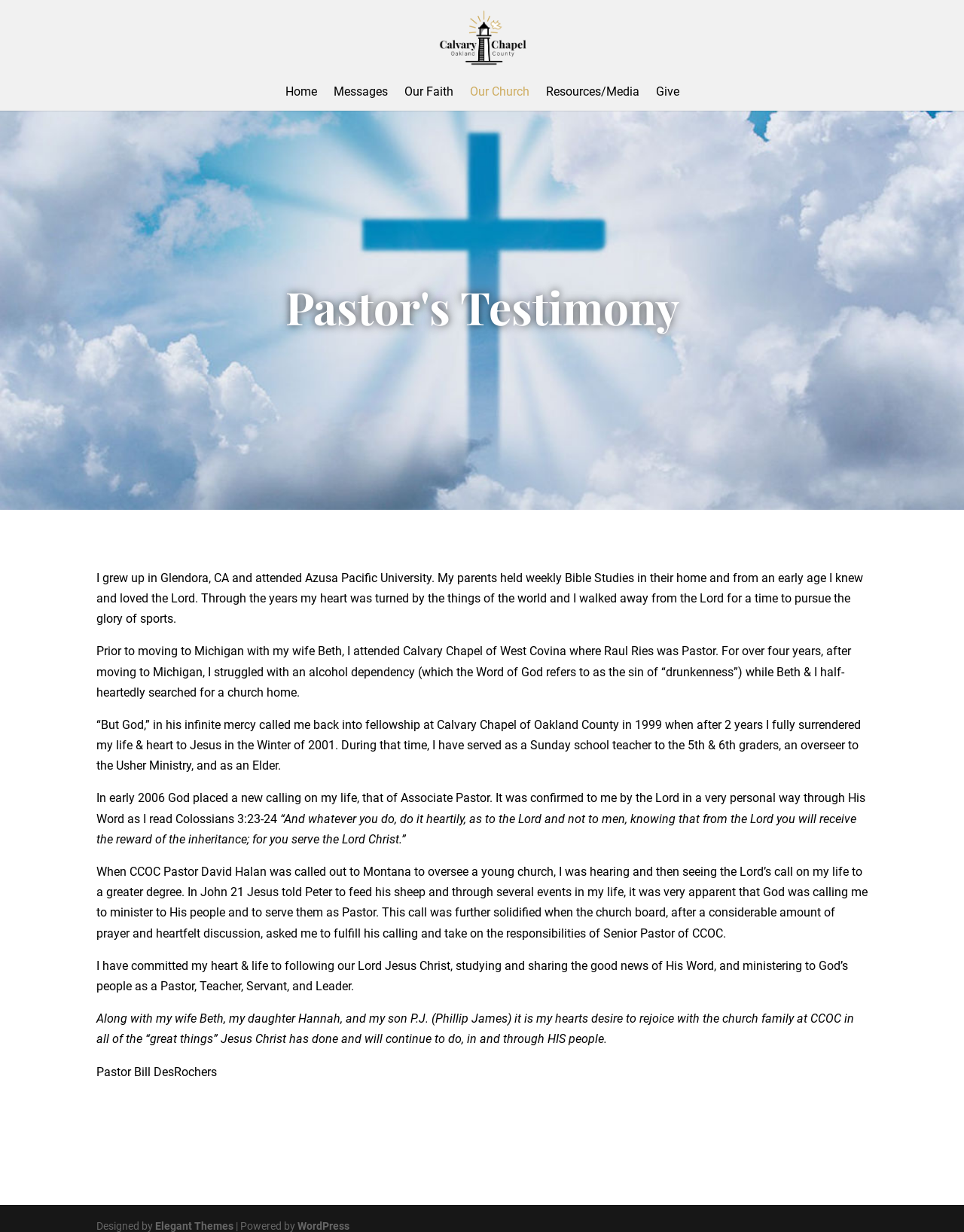How many paragraphs are in the testimony?
Identify the answer in the screenshot and reply with a single word or phrase.

7